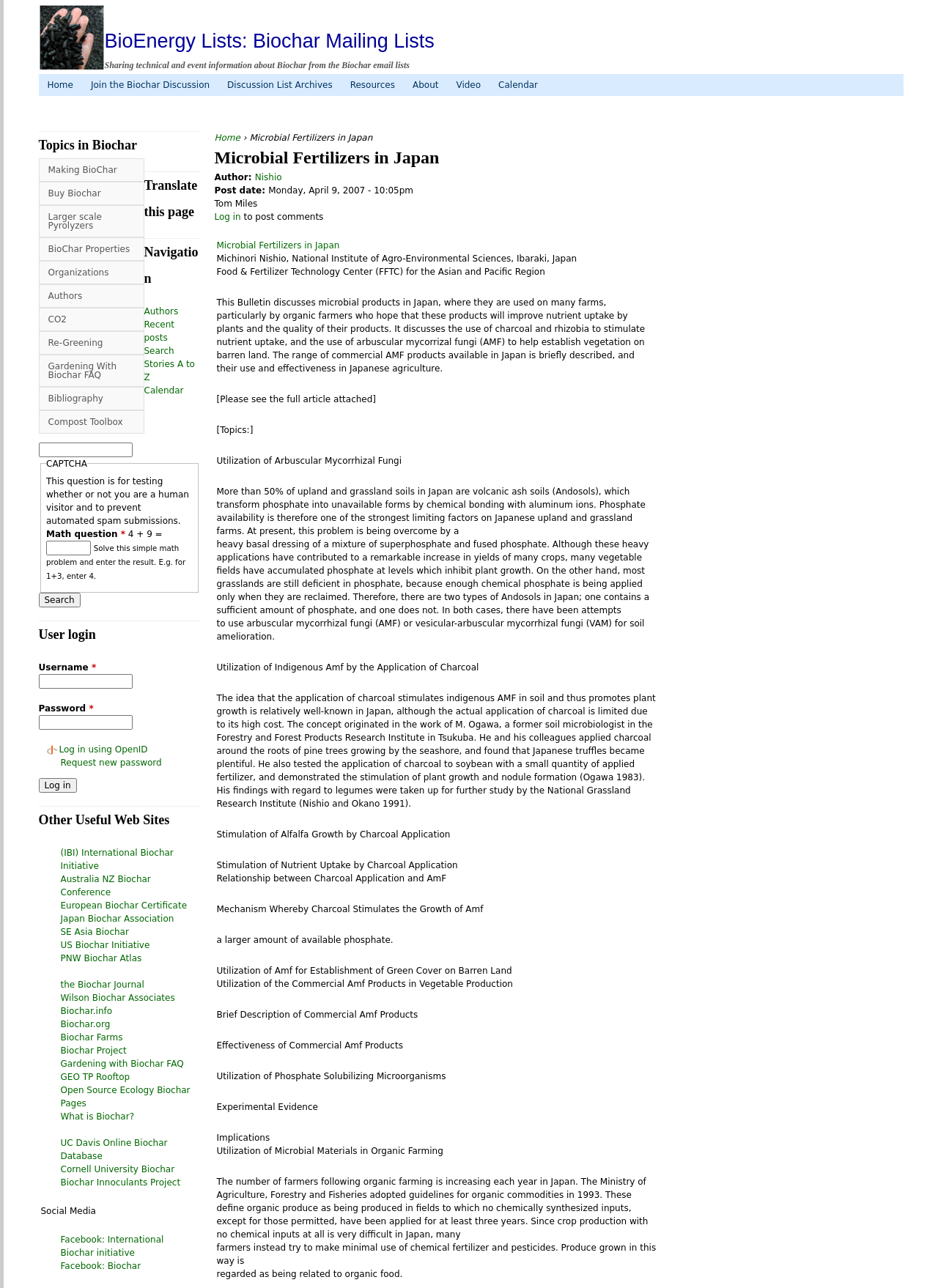What is the purpose of charcoal application? Please answer the question using a single word or phrase based on the image.

Stimulation of nutrient uptake